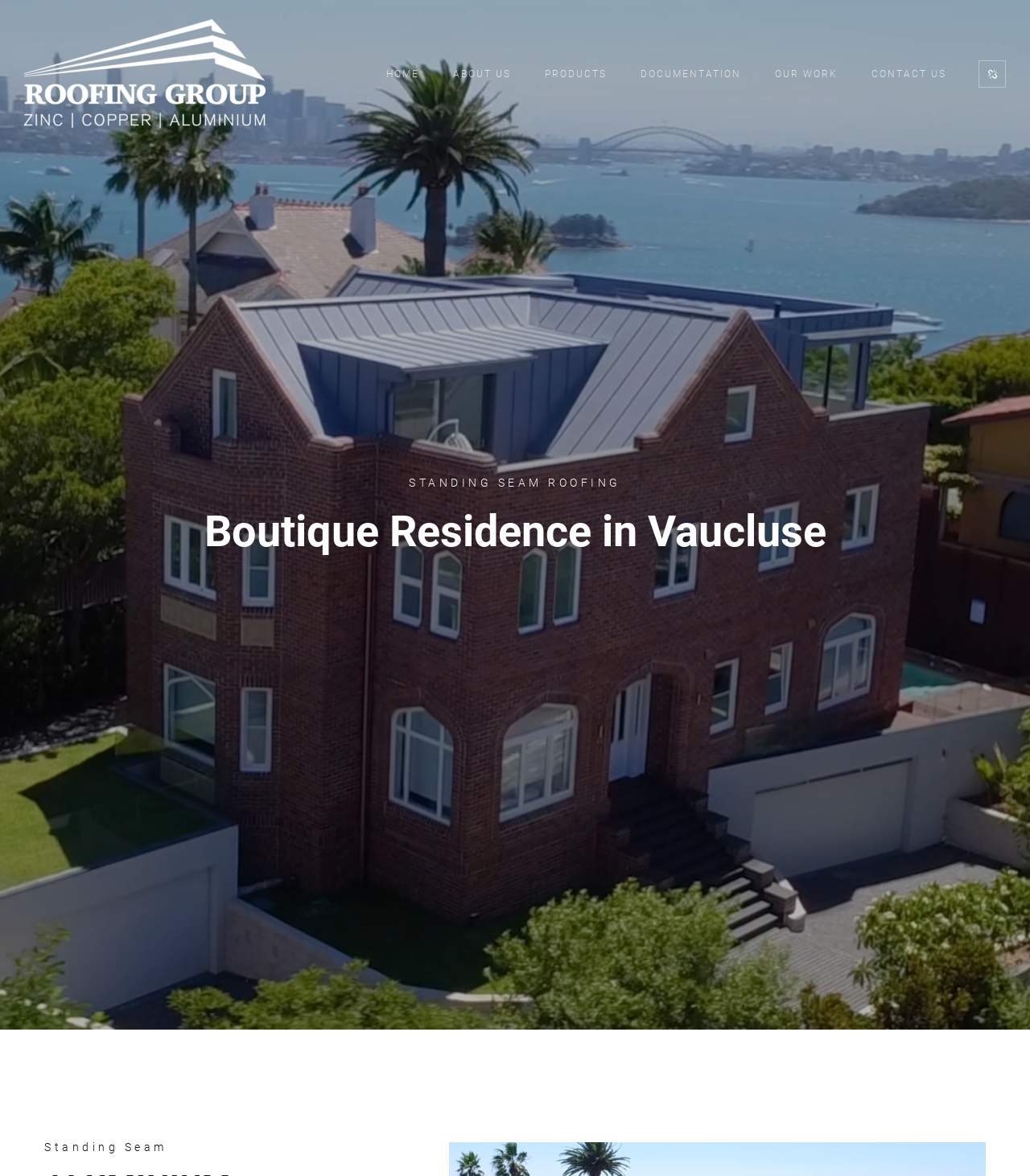Using the information in the image, give a comprehensive answer to the question: 
What type of roofing is mentioned?

I found a heading element with the text 'Standing Seam' at bounding box coordinates [0.043, 0.969, 0.358, 0.982]. This suggests that the webpage is discussing Standing Seam roofing.